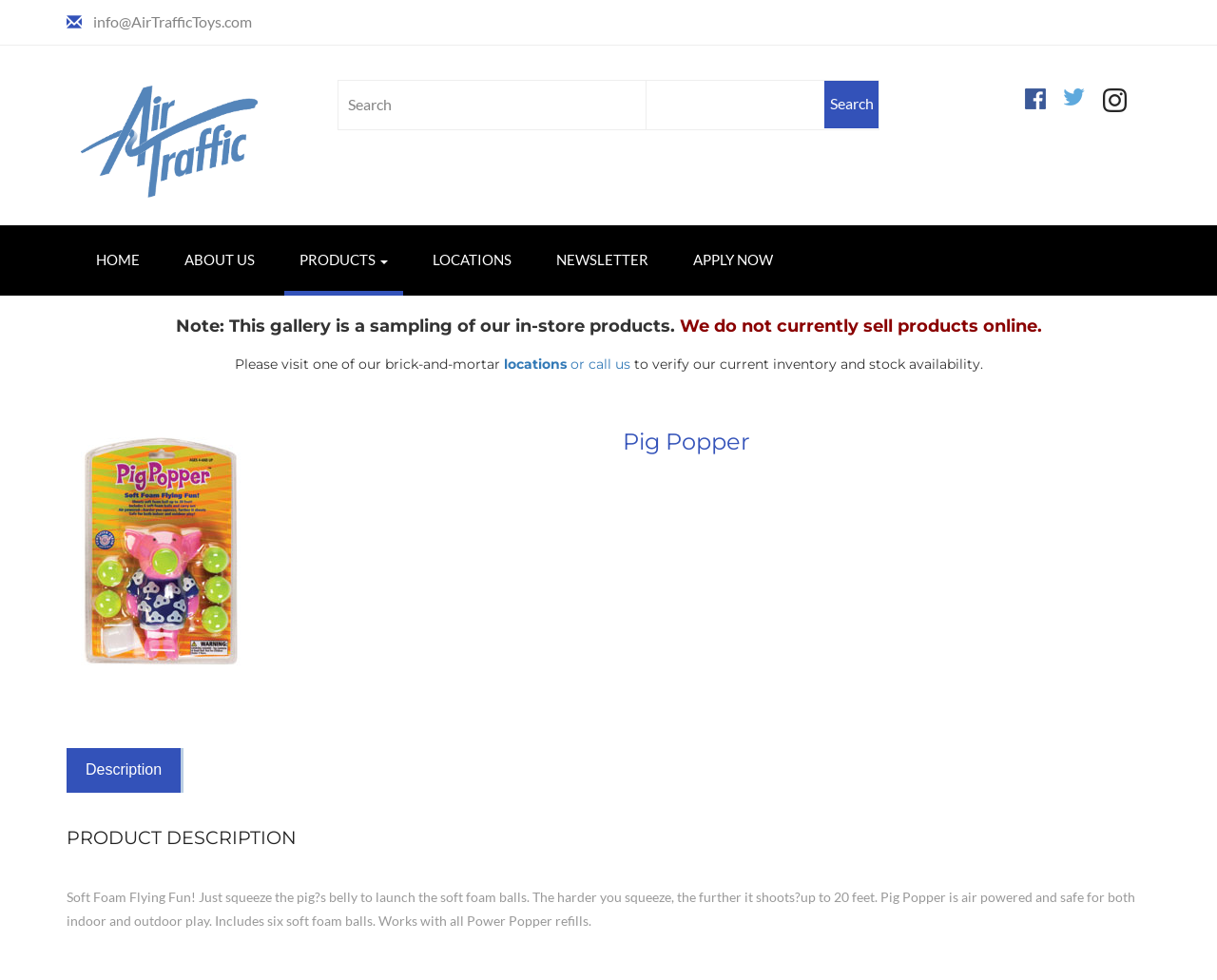Find the bounding box coordinates of the clickable region needed to perform the following instruction: "Contact us". The coordinates should be provided as four float numbers between 0 and 1, i.e., [left, top, right, bottom].

[0.077, 0.012, 0.207, 0.03]